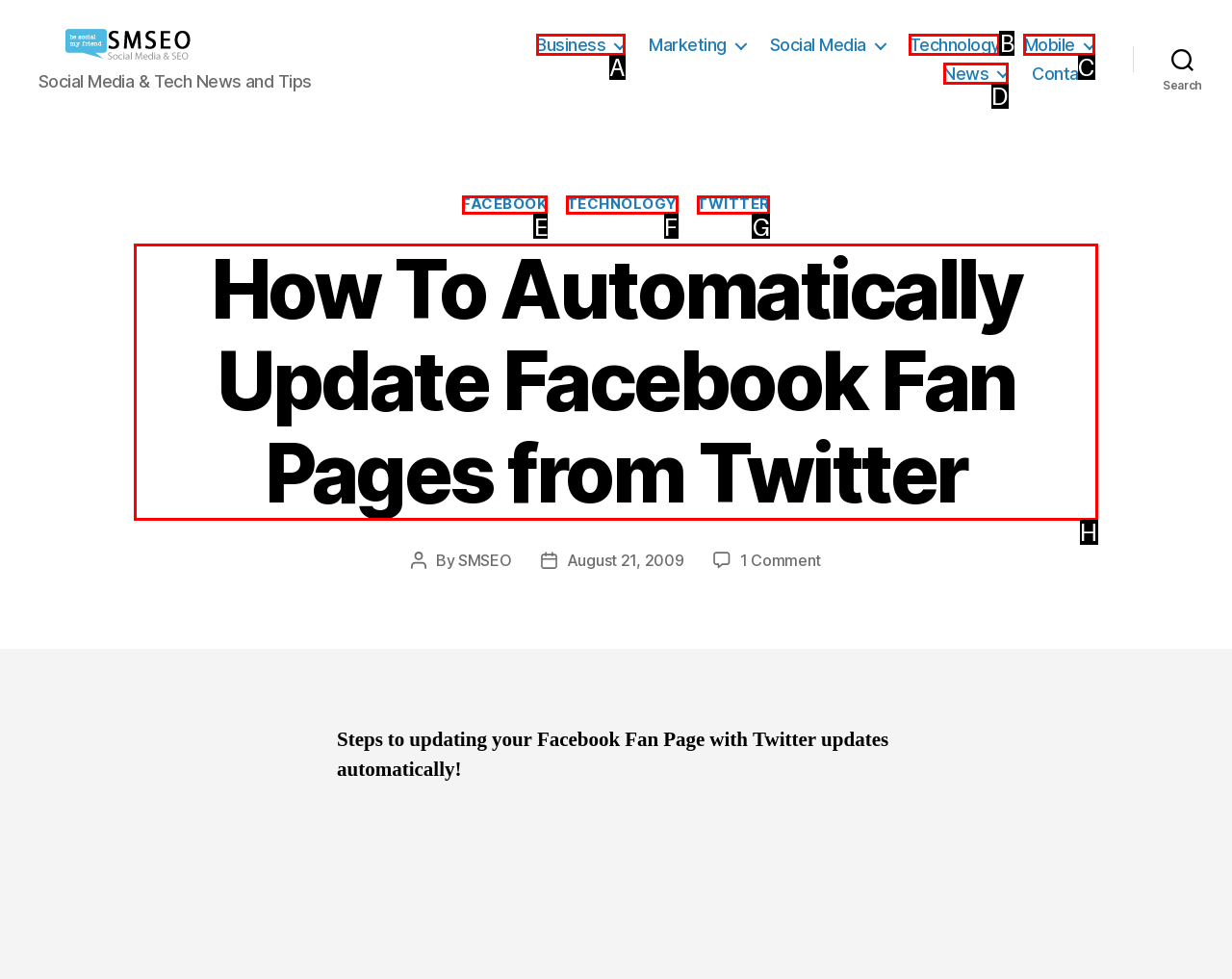To complete the task: Read the 'How To Automatically Update Facebook Fan Pages from Twitter' article, which option should I click? Answer with the appropriate letter from the provided choices.

H